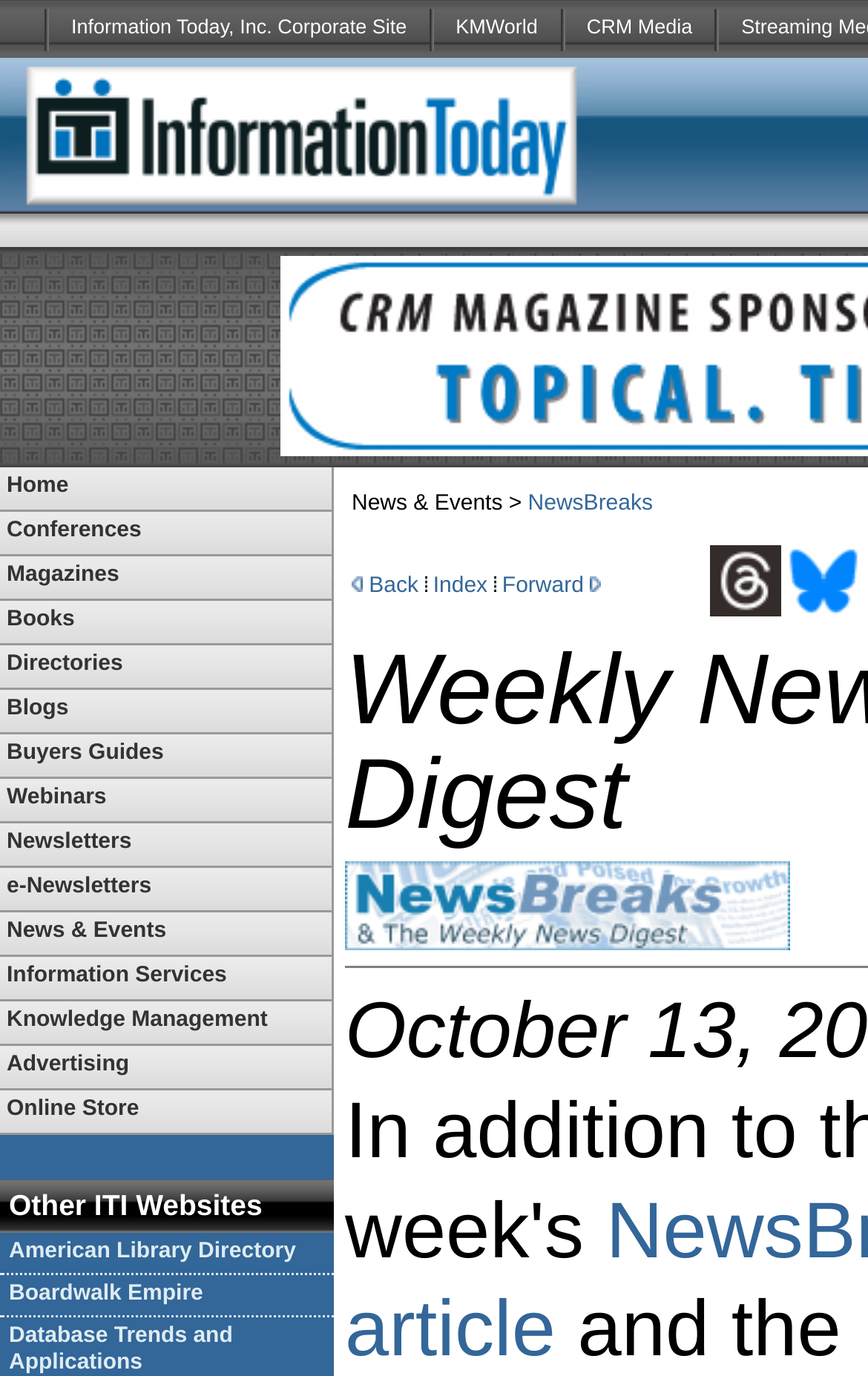Please identify the bounding box coordinates for the region that you need to click to follow this instruction: "Click on Information Today, Inc. Corporate Site".

[0.056, 0.0, 0.494, 0.042]